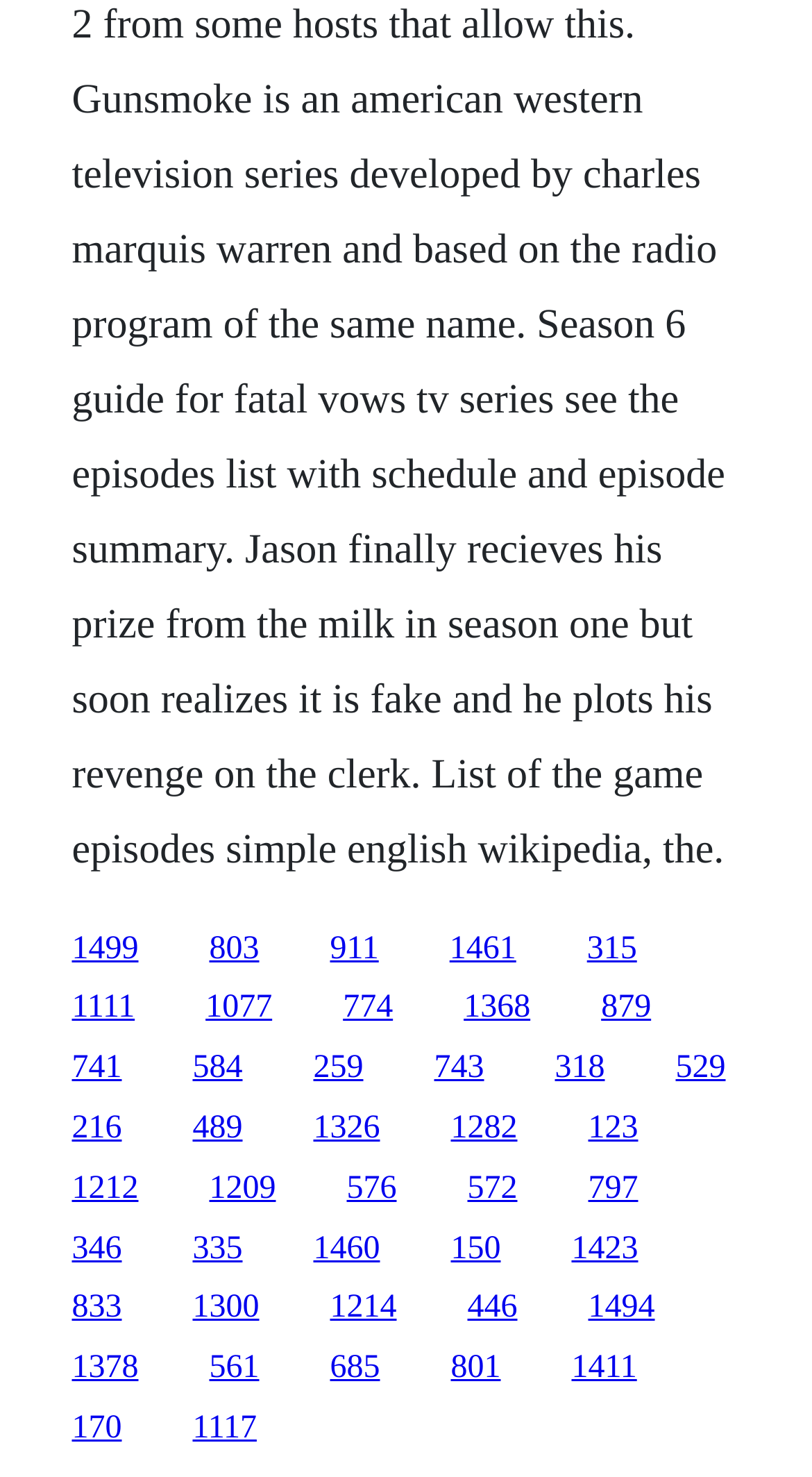Are there any links with the same y1 coordinate?
Please analyze the image and answer the question with as much detail as possible.

I compared the y1 coordinates of the links and found that some links have the same y1 coordinate, indicating that they are aligned horizontally.